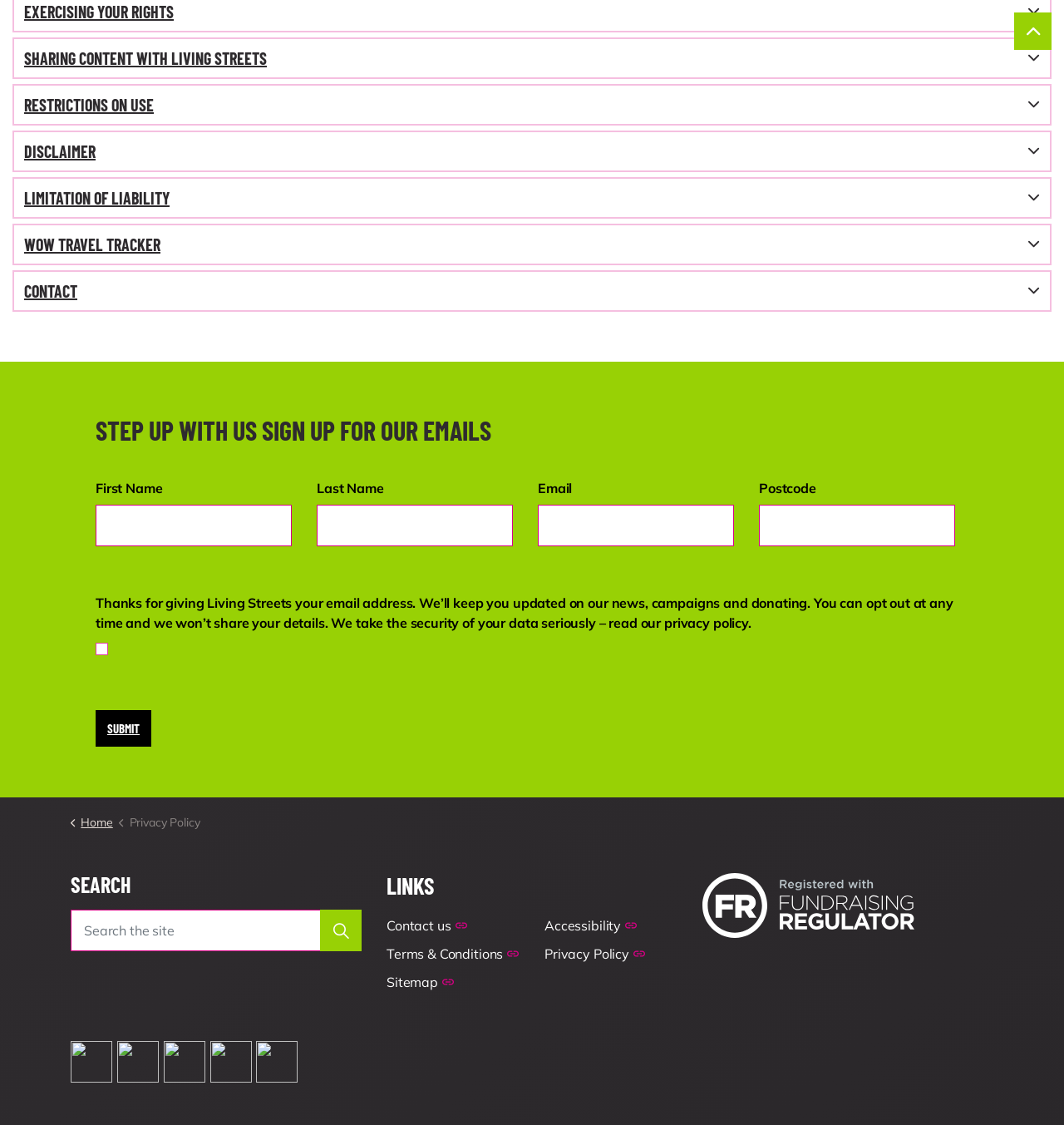Could you find the bounding box coordinates of the clickable area to complete this instruction: "Contact us"?

[0.363, 0.814, 0.488, 0.832]